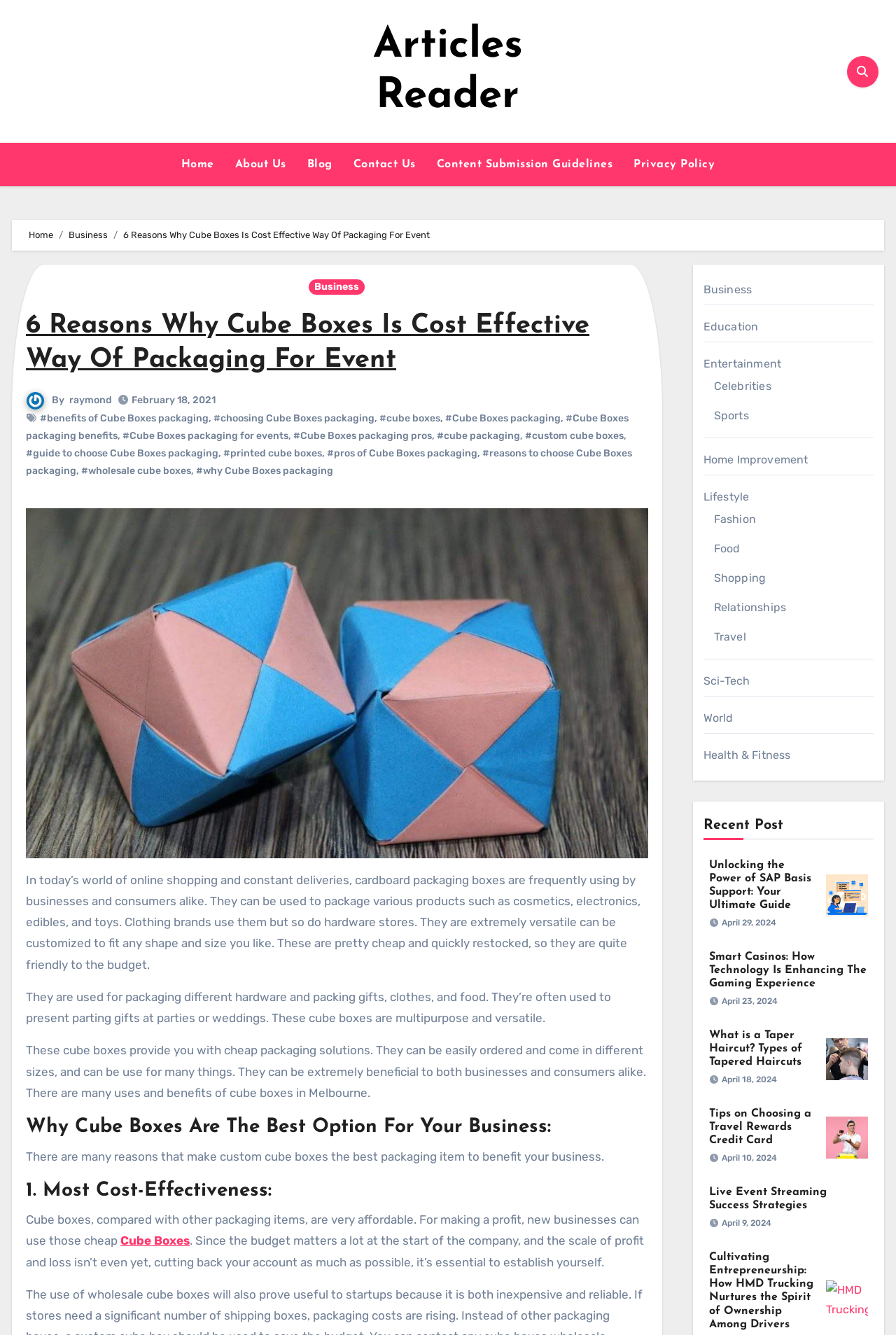Using the elements shown in the image, answer the question comprehensively: What is the date of publication of the article?

The date of publication is mentioned in the article as 'February 18, 2021', which indicates when the article was published or last updated.